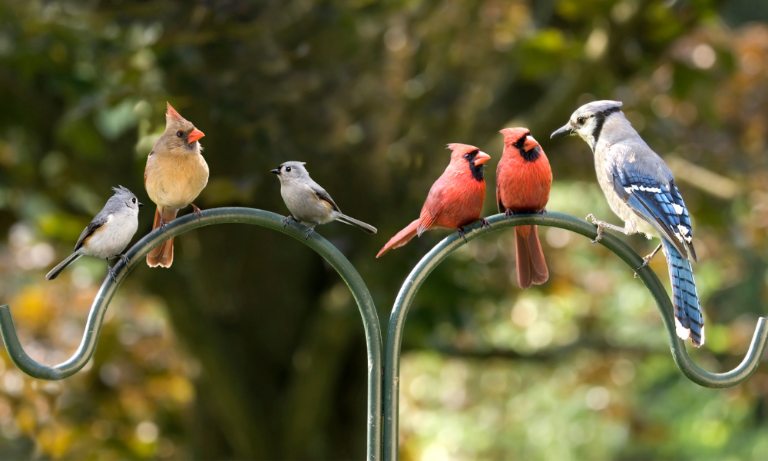Break down the image and describe every detail you can observe.

In this captivating scene, a diverse group of birds gathers on a metal perch, showcasing a vibrant array of colors and species. At the center, a striking Northern Cardinal with its iconic red plumage stands proudly beside a companion of the same species, both exuding a sense of confidence. Flanking them are a couple of gray birds, likely tufted titmice, adding a softer tone to the ensemble. On one end, a blue jay, with its distinct blue and white markings, adds a splash of cool color, completing this picturesque gathering. The soft background, filled with blurred greenery, further highlights the beauty and charm of these birds in a natural setting, evoking a tranquil sense of connection with nature.